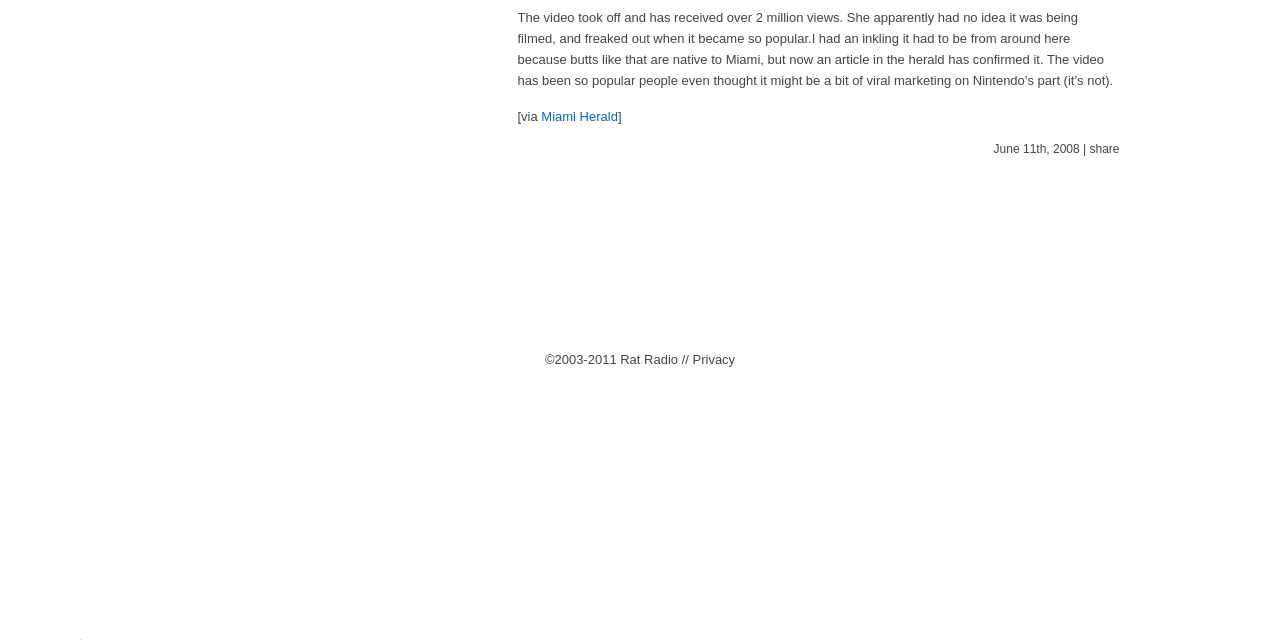Extract the bounding box coordinates of the UI element described by: "Common problem". The coordinates should include four float numbers ranging from 0 to 1, e.g., [left, top, right, bottom].

None